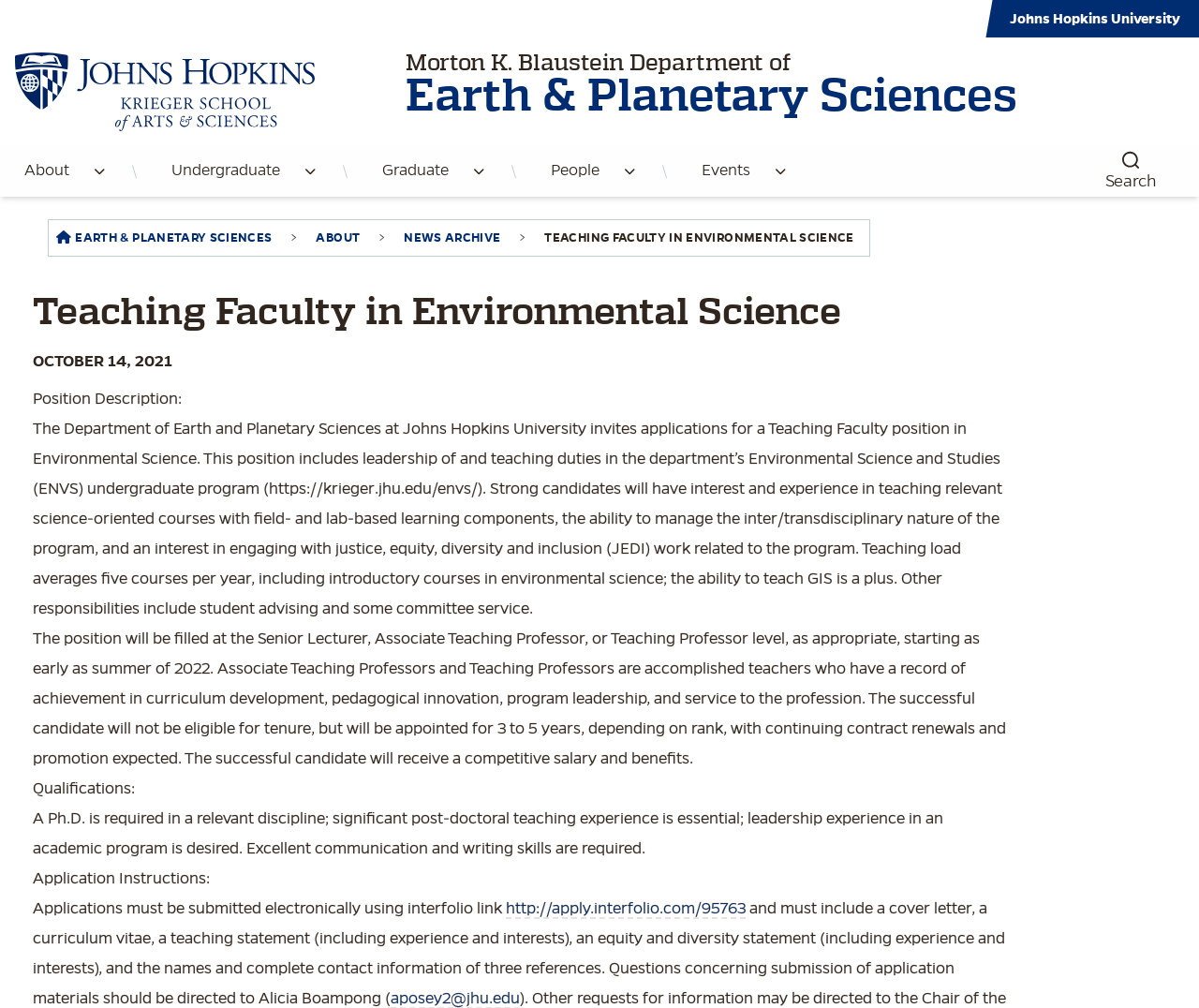Identify the bounding box coordinates of the clickable region to carry out the given instruction: "Visit the website of Americans for Tax Reform".

None